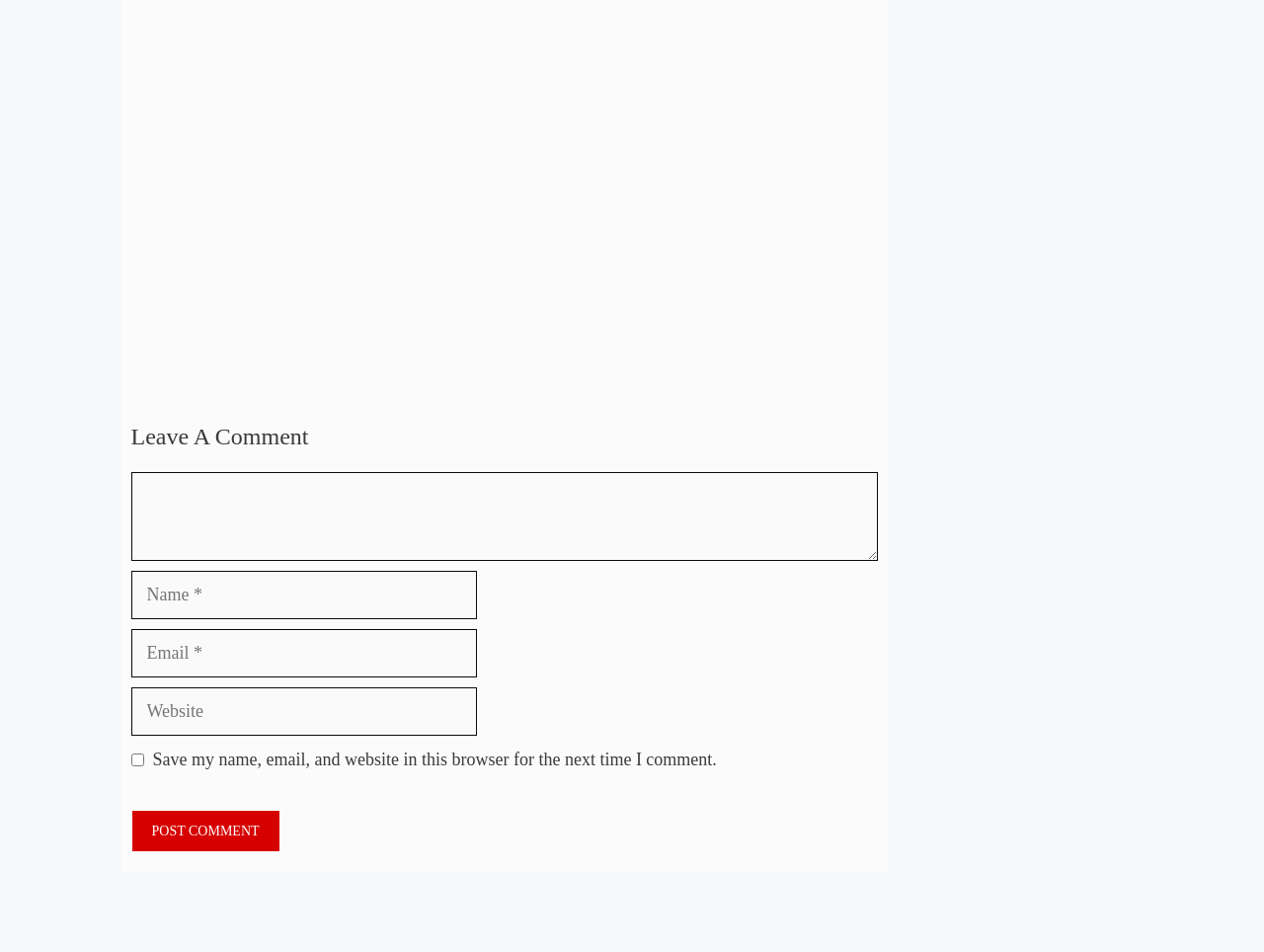Pinpoint the bounding box coordinates of the clickable element to carry out the following instruction: "Type your name."

[0.104, 0.6, 0.377, 0.651]